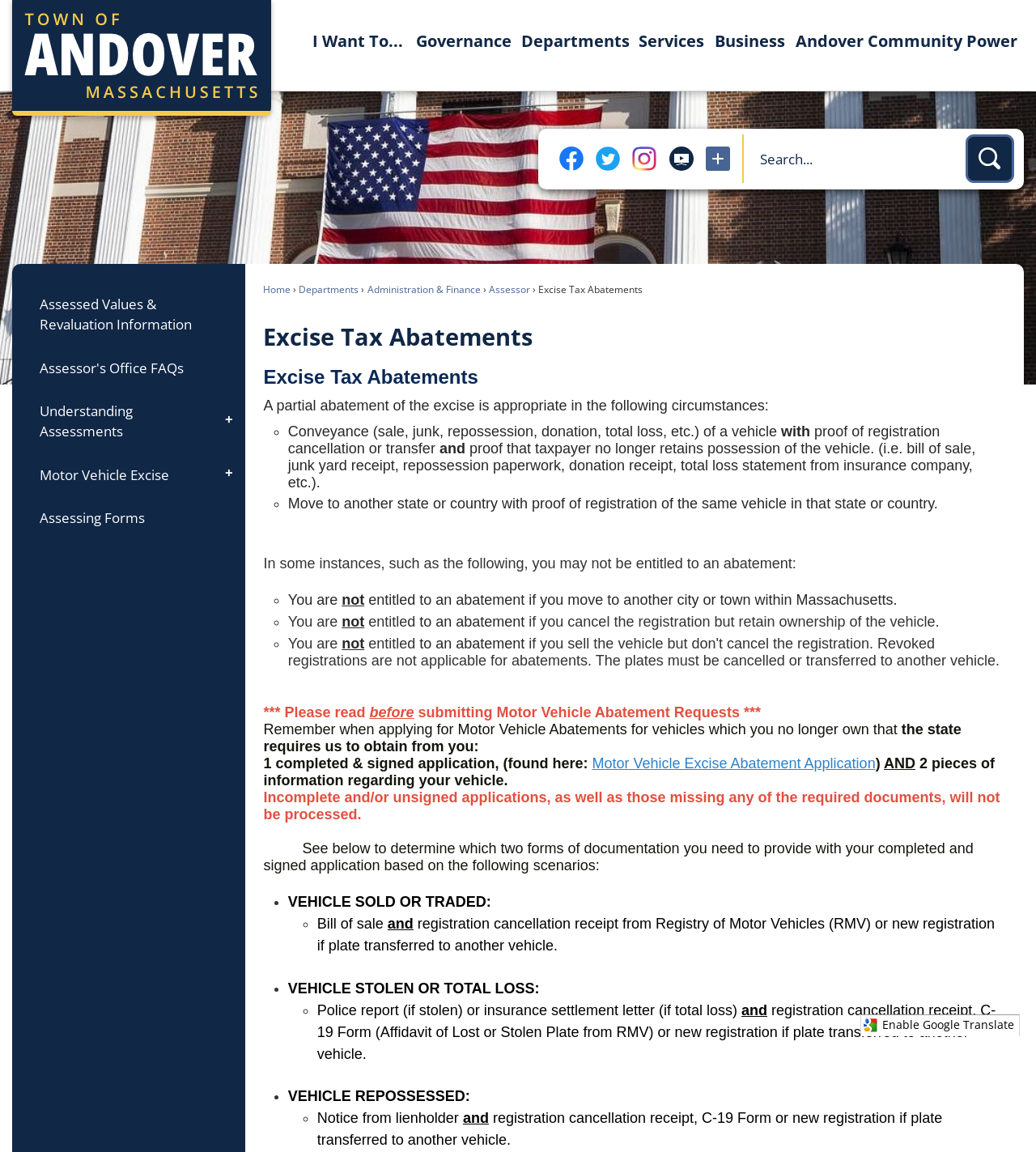Locate the bounding box coordinates of the area to click to fulfill this instruction: "Go to the 'Departments' page". The bounding box should be presented as four float numbers between 0 and 1, in the order [left, top, right, bottom].

[0.289, 0.244, 0.346, 0.256]